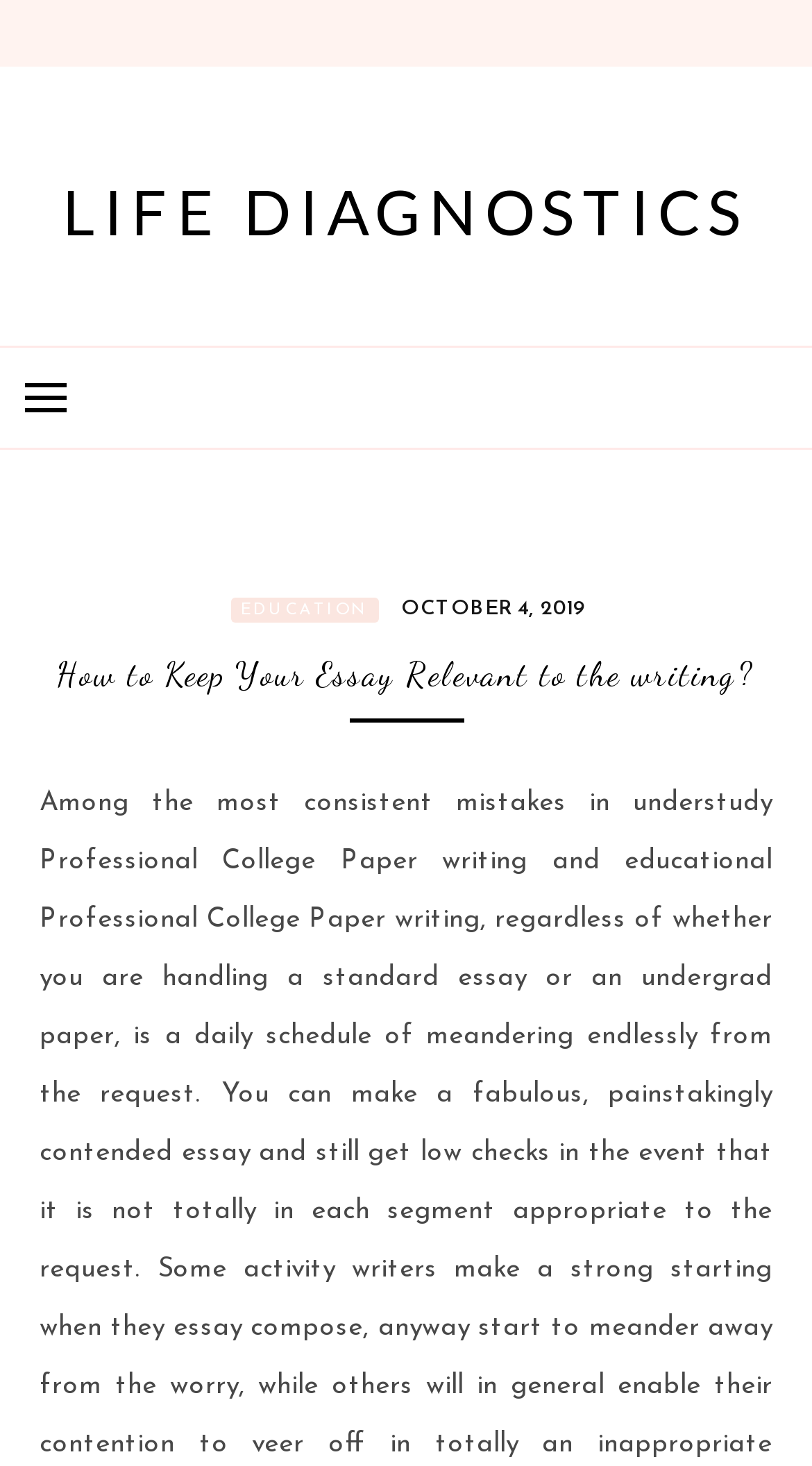Is the primary menu expanded?
Please respond to the question with a detailed and informative answer.

The primary menu is controlled by a button element, which has an attribute 'expanded' set to 'False'. This indicates that the primary menu is not expanded.